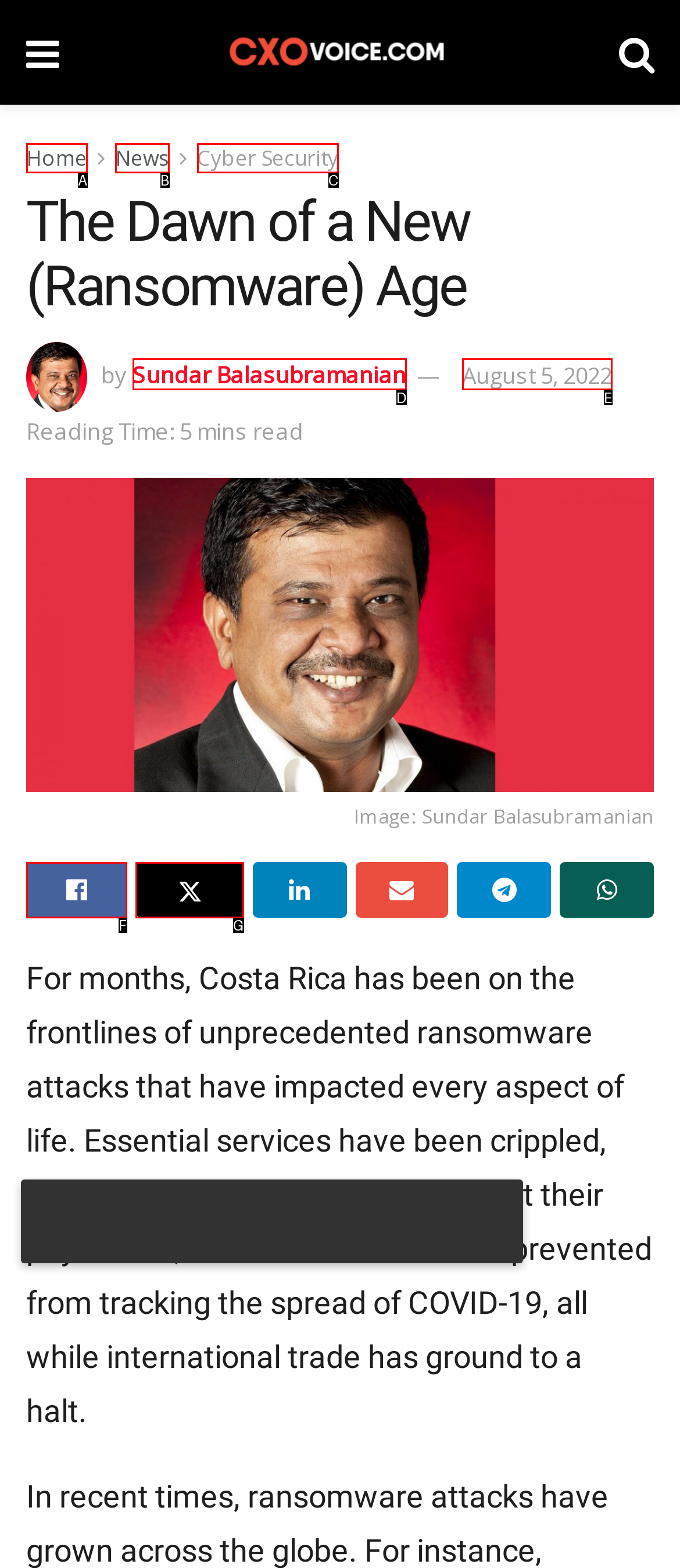Determine which HTML element fits the description: Cyber Security. Answer with the letter corresponding to the correct choice.

C